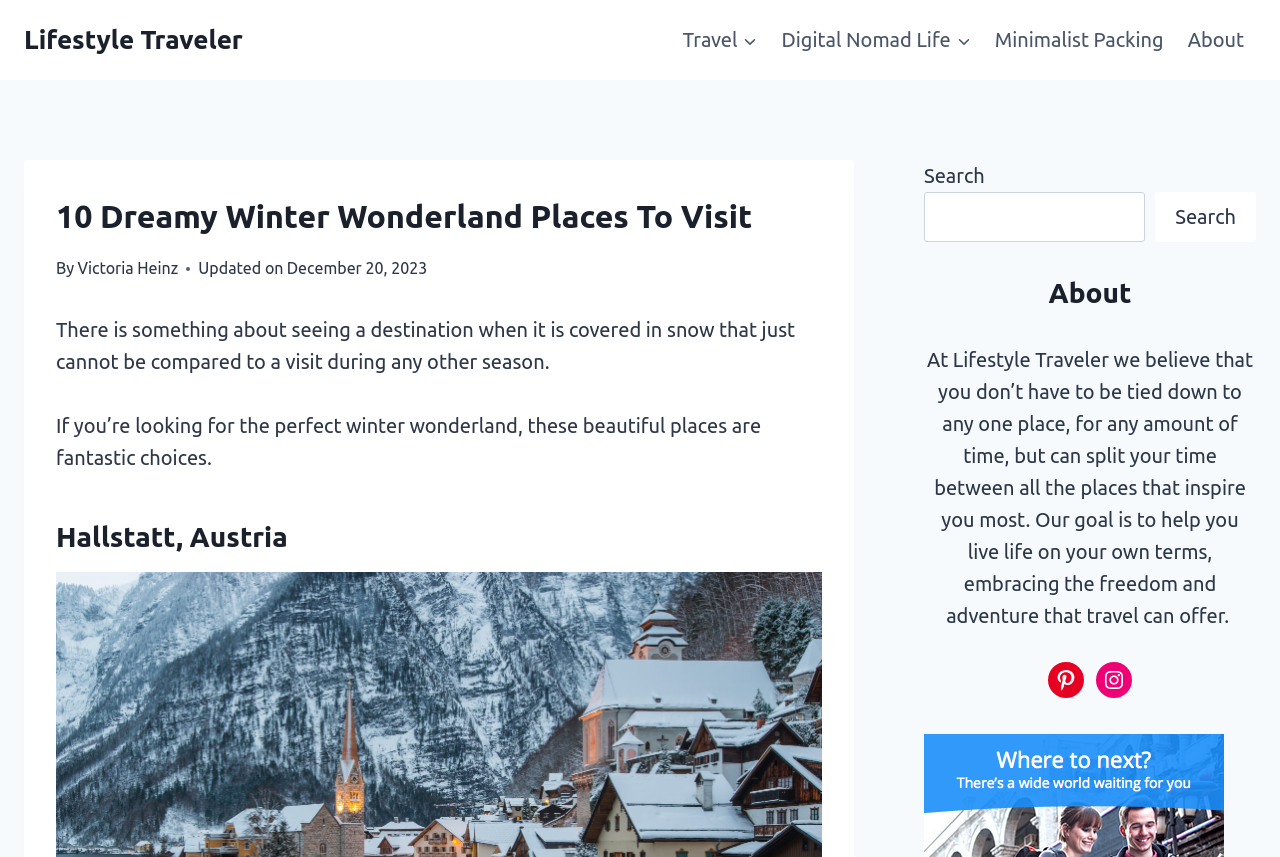Please find the bounding box coordinates of the element that you should click to achieve the following instruction: "Click on the 'Travel' link". The coordinates should be presented as four float numbers between 0 and 1: [left, top, right, bottom].

[0.524, 0.014, 0.601, 0.079]